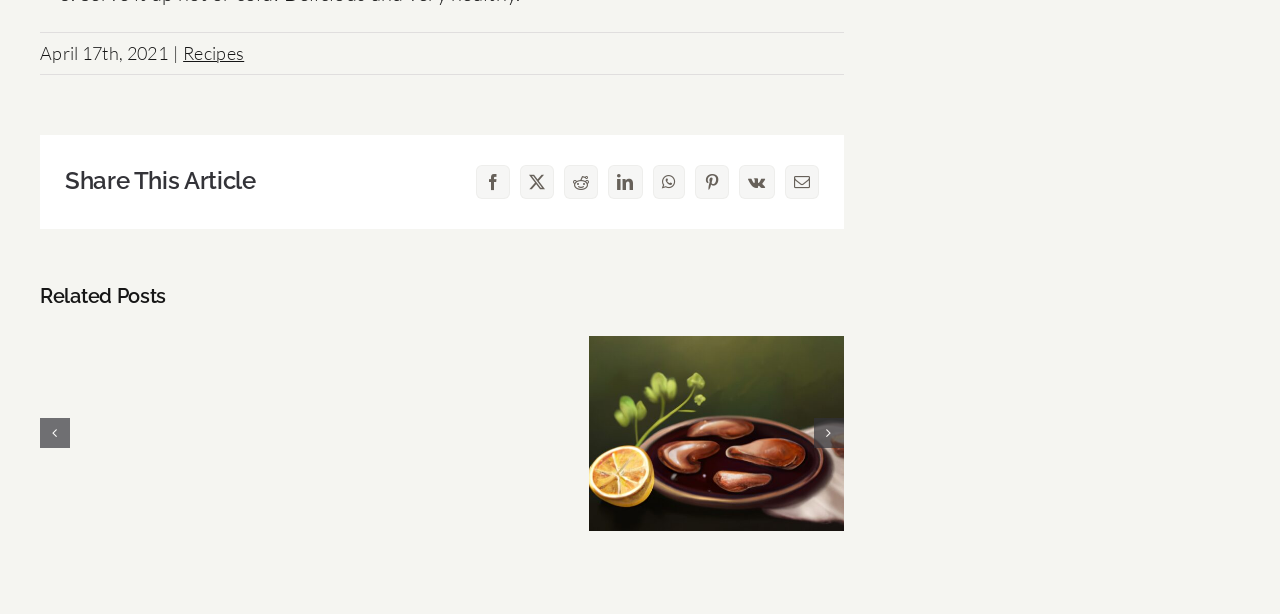Pinpoint the bounding box coordinates of the clickable element needed to complete the instruction: "View the previous slide". The coordinates should be provided as four float numbers between 0 and 1: [left, top, right, bottom].

[0.031, 0.681, 0.055, 0.73]